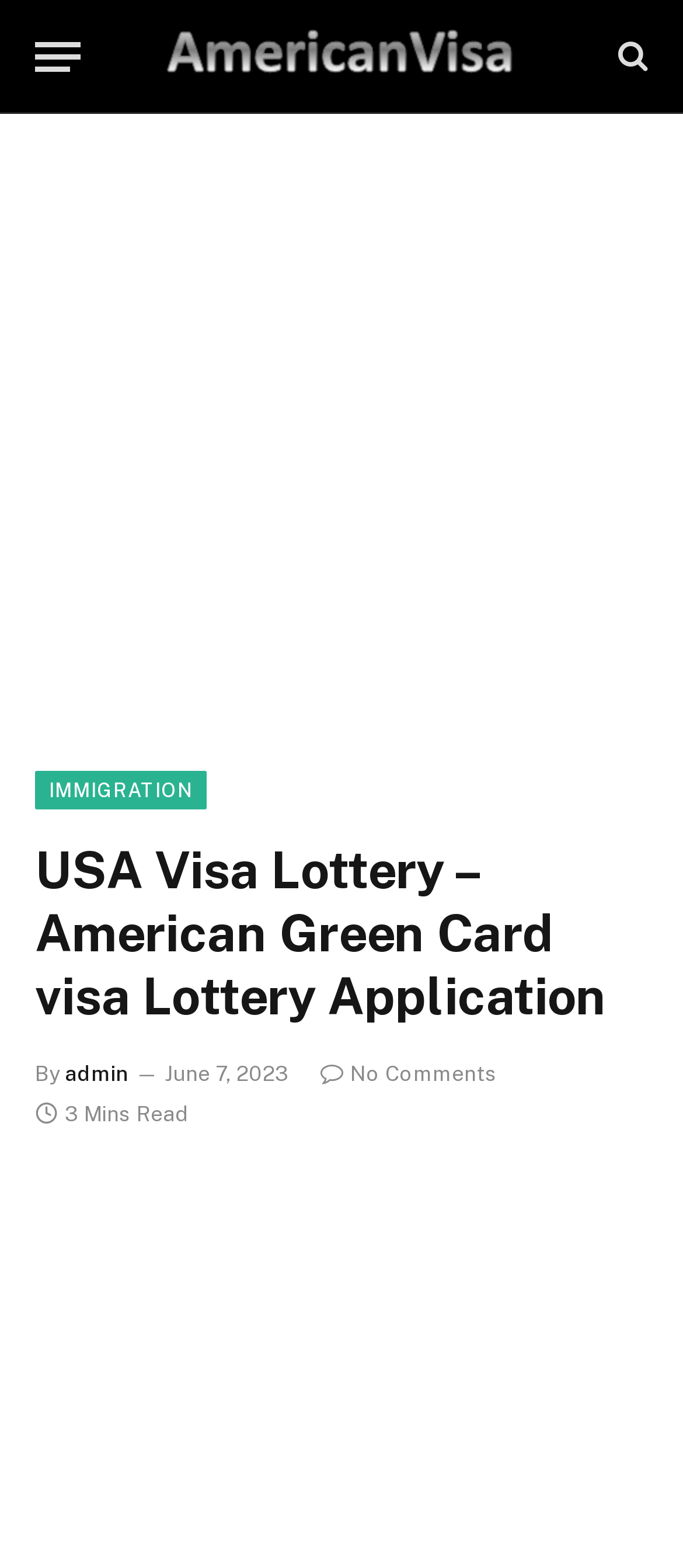Please analyze the image and provide a thorough answer to the question:
What is the category of this webpage?

The webpage contains a link with the text 'IMMIGRATION', which suggests that this webpage falls under the category of immigration-related topics. This link is likely a navigation element that helps users find related content on the webpage.